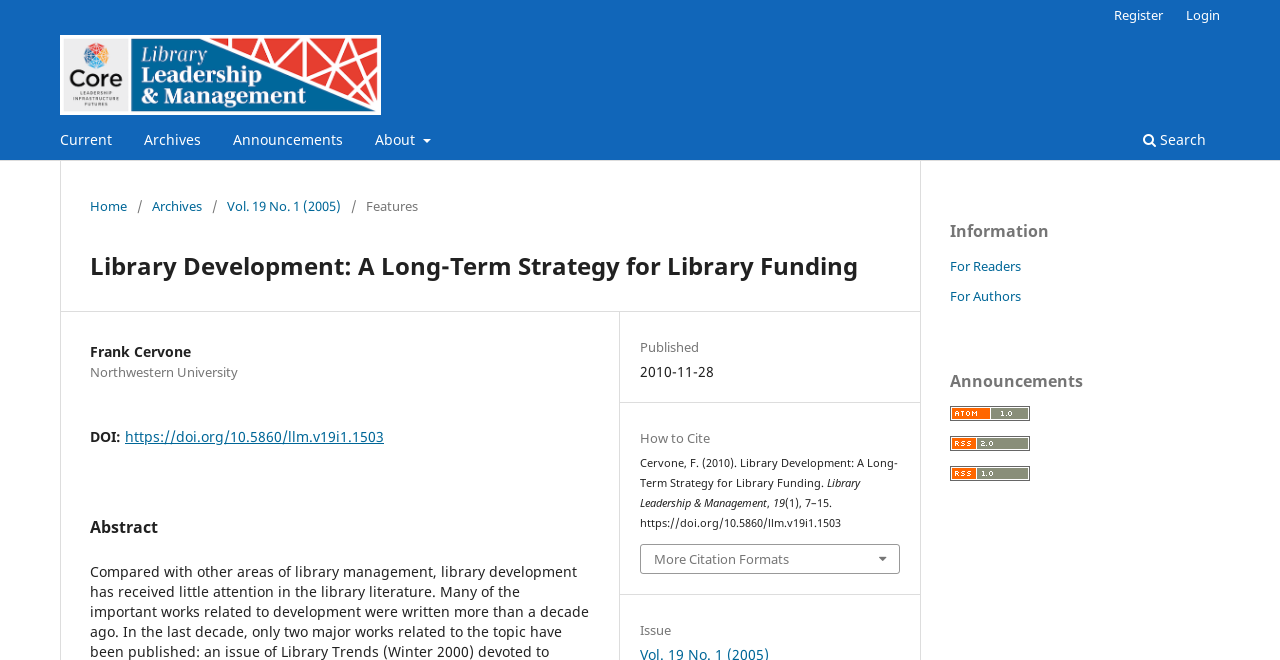Who is the author of the article?
Could you answer the question with a detailed and thorough explanation?

I found the author's name by looking at the static text element with the text 'Frank Cervone' which is located below the title of the article.